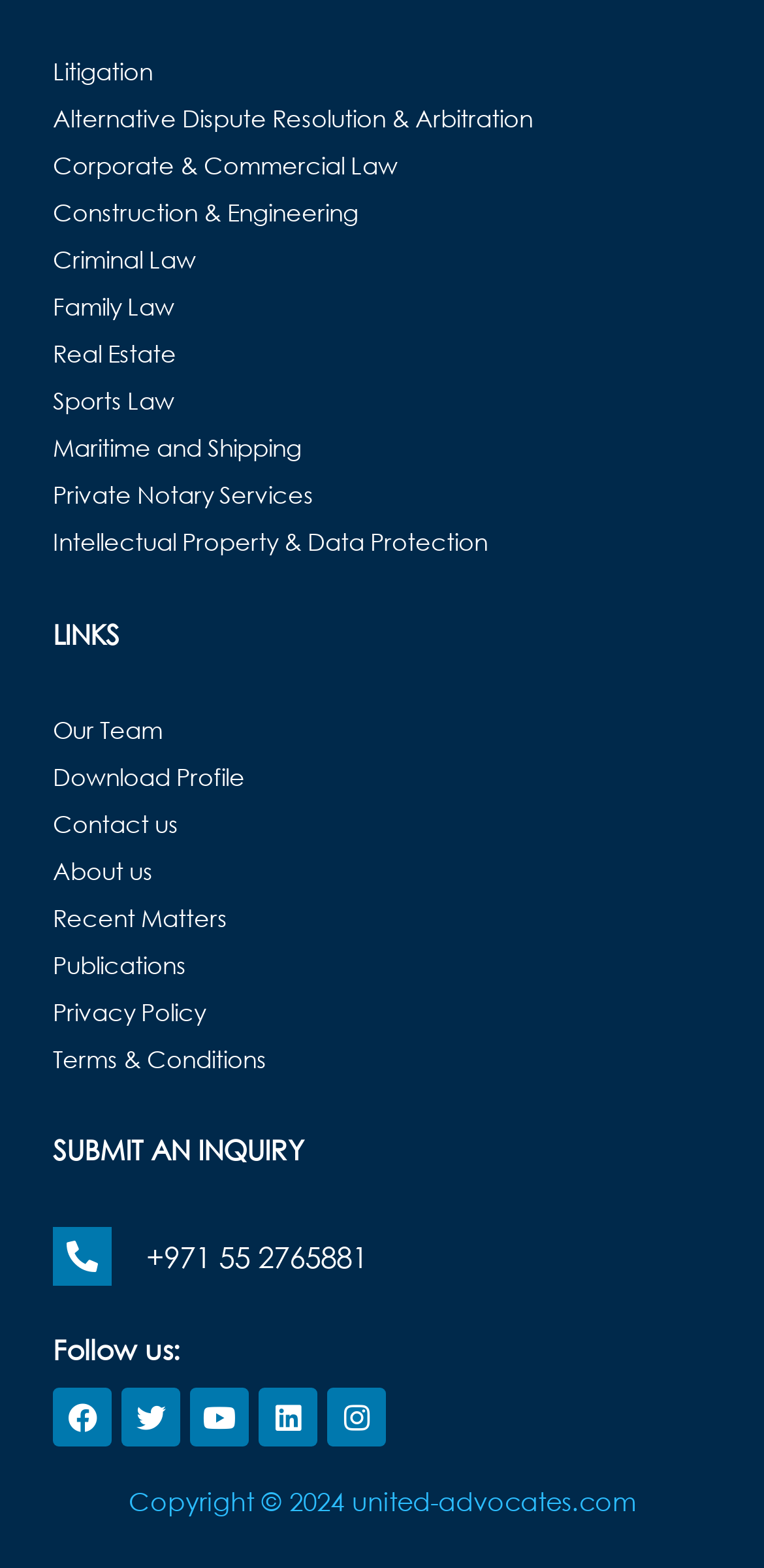Bounding box coordinates should be provided in the format (top-left x, top-left y, bottom-right x, bottom-right y) with all values between 0 and 1. Identify the bounding box for this UI element: Private Notary Services

[0.069, 0.301, 0.931, 0.331]